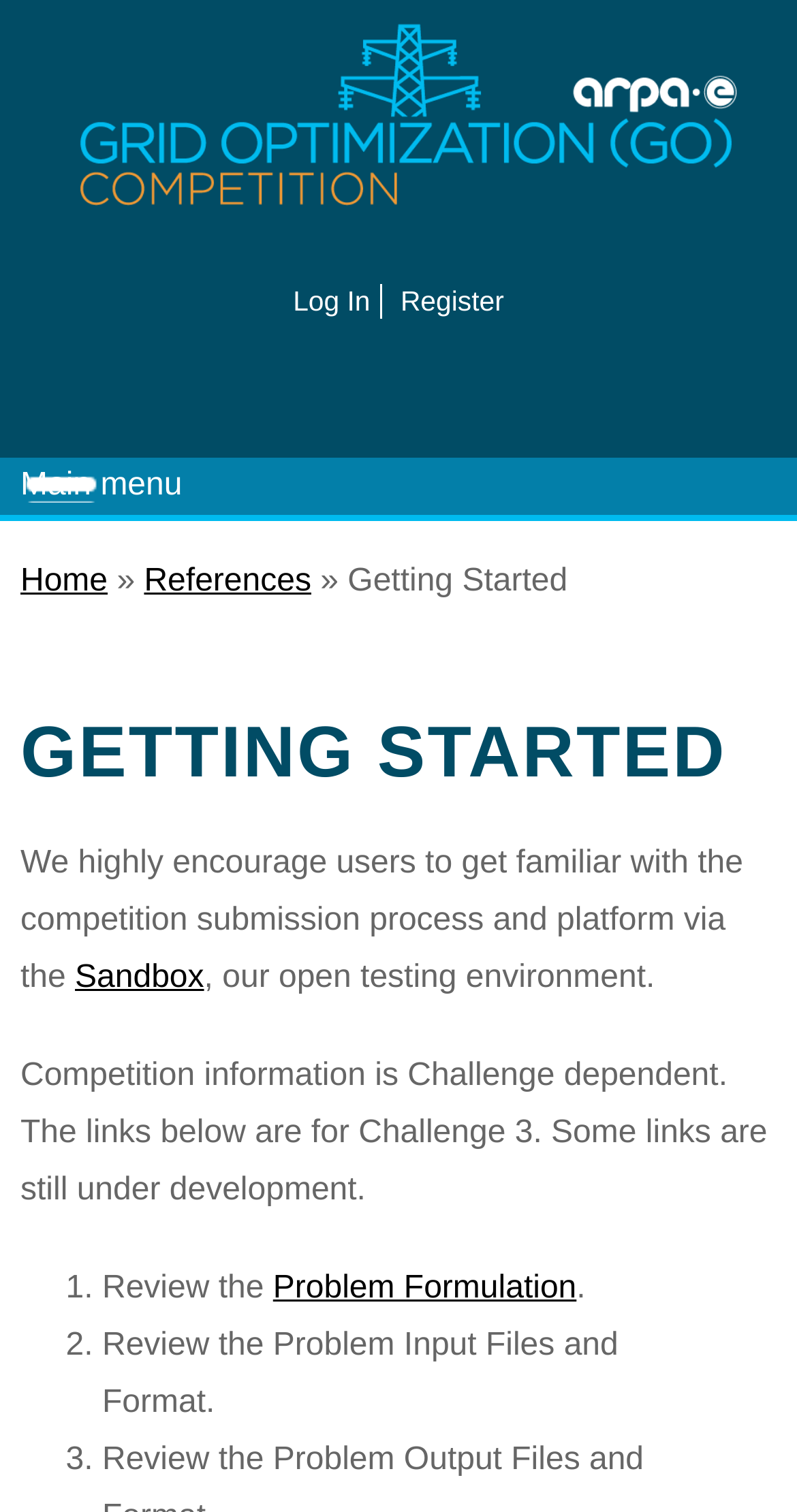Identify the bounding box coordinates of the section that should be clicked to achieve the task described: "Register".

[0.502, 0.189, 0.632, 0.209]